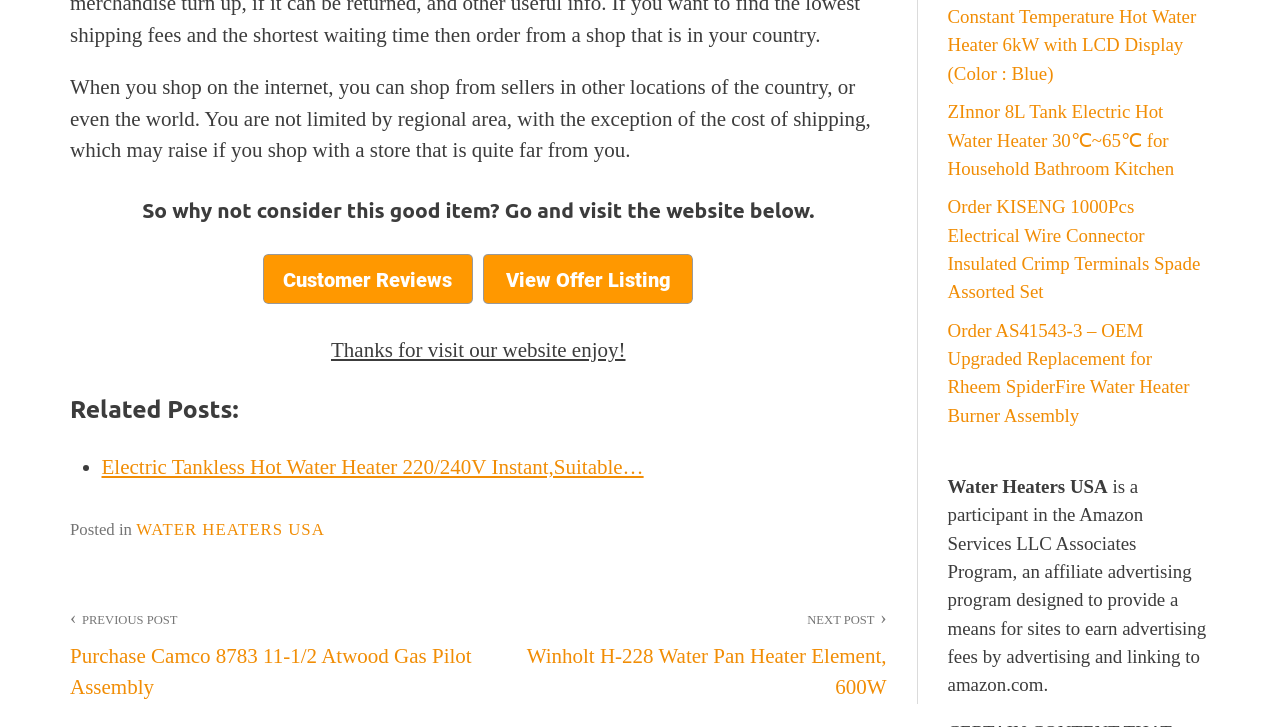Provide a brief response using a word or short phrase to this question:
What type of affiliate program is mentioned on the webpage?

Amazon Services LLC Associates Program